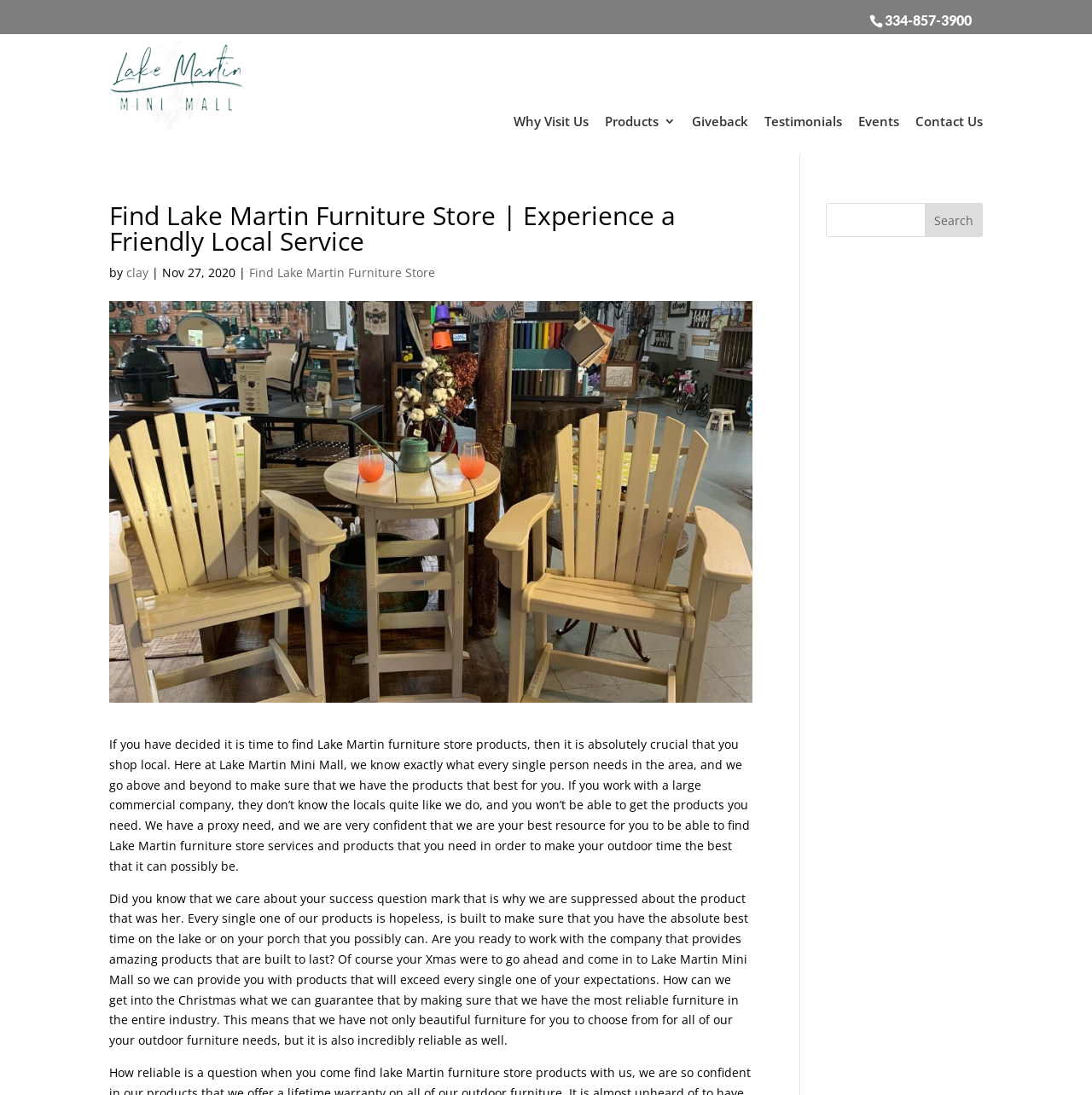Determine the heading of the webpage and extract its text content.

Find Lake Martin Furniture Store | Experience a Friendly Local Service